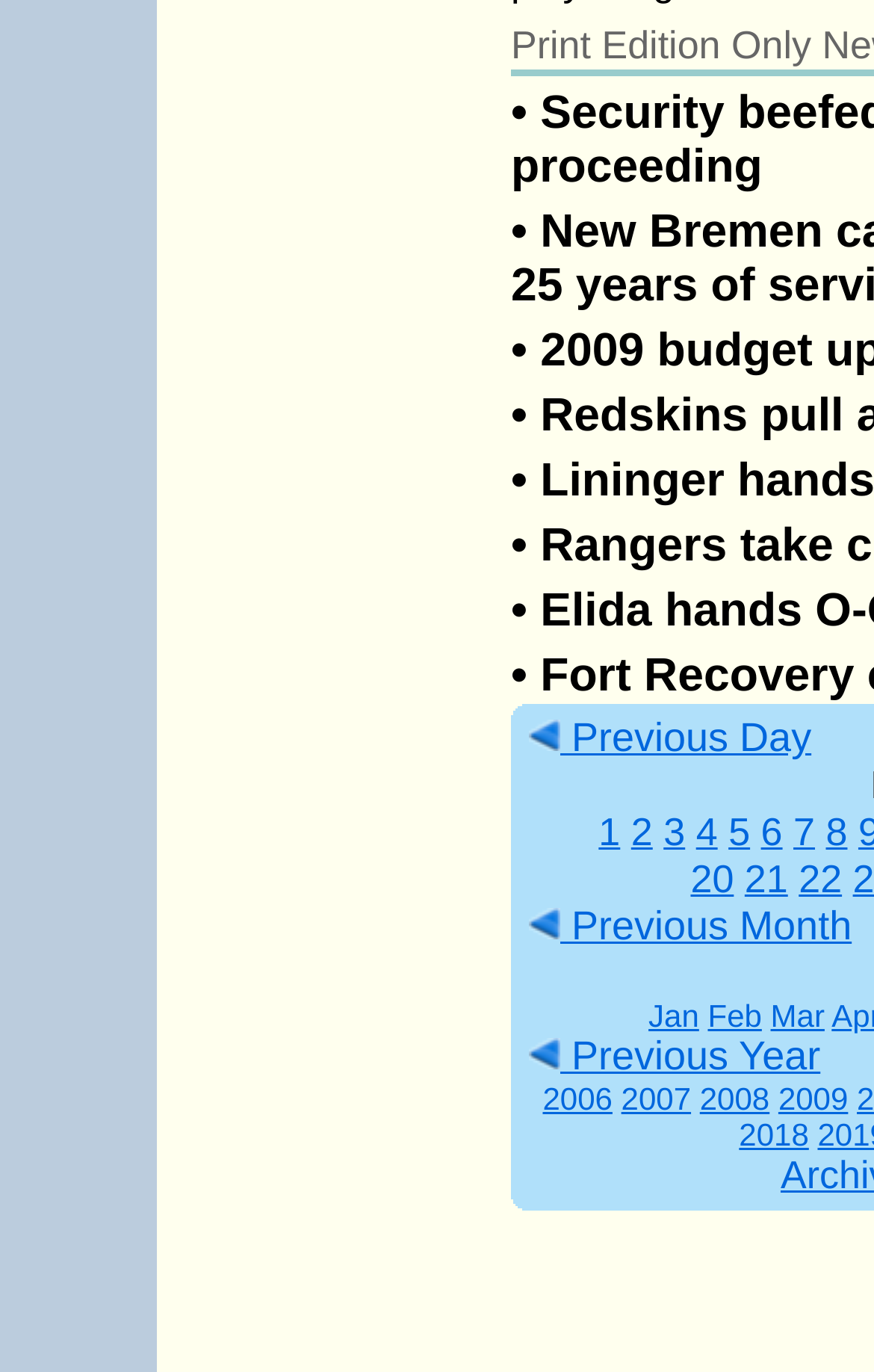Use a single word or phrase to answer the question: 
How many days are shown in the current month?

8